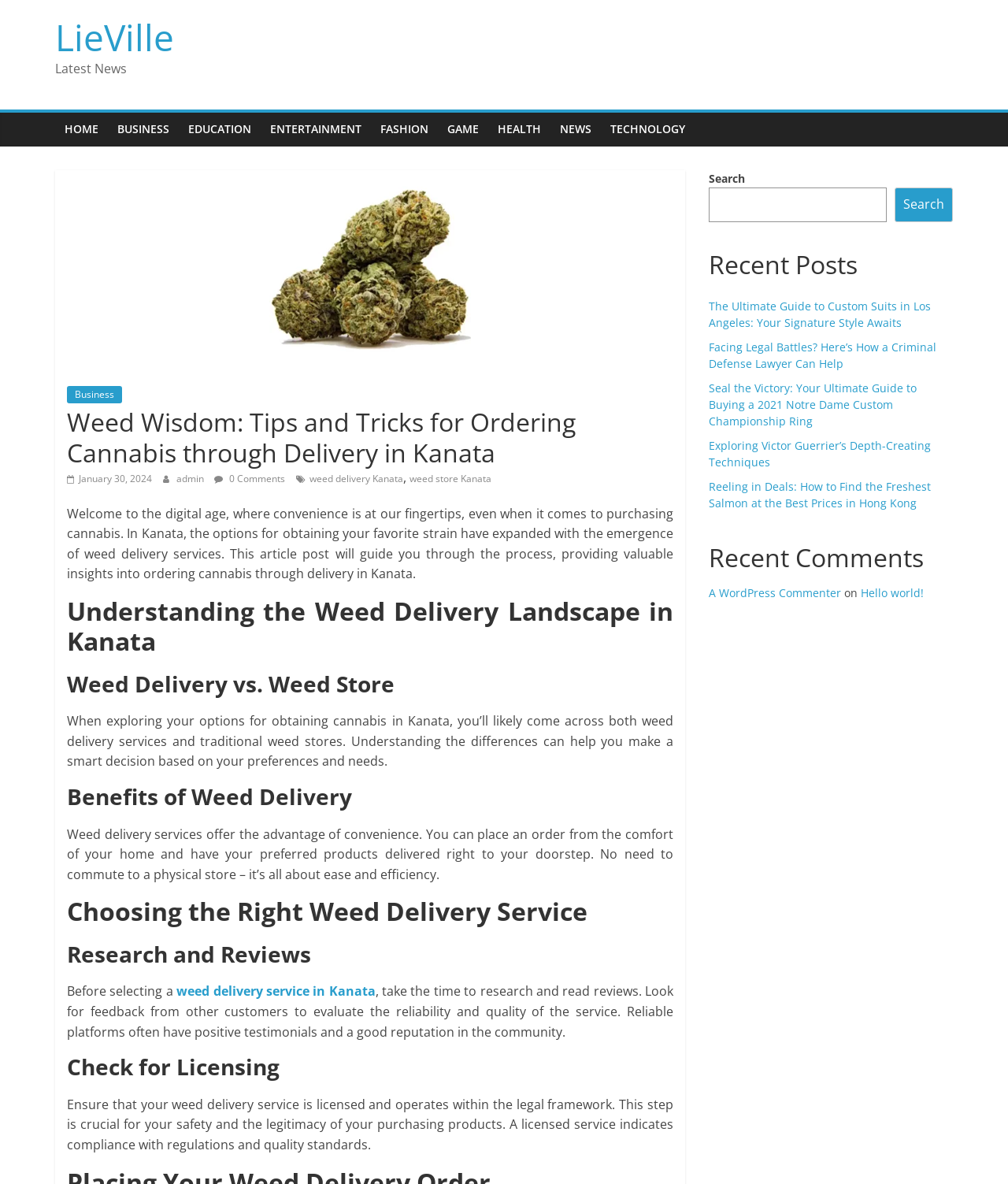What is the advantage of weed delivery services?
Refer to the screenshot and answer in one word or phrase.

Convenience